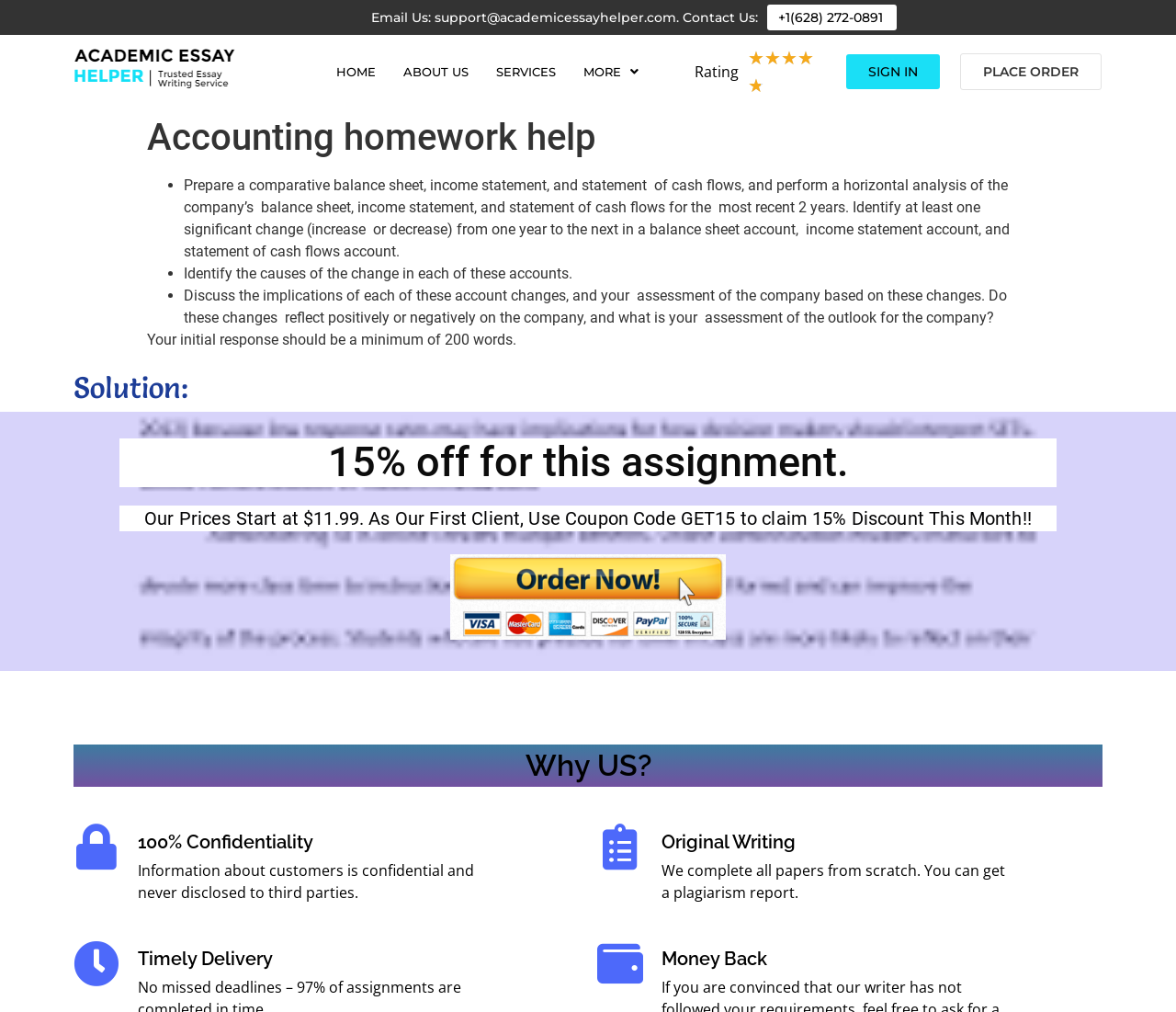Please identify the bounding box coordinates of the clickable element to fulfill the following instruction: "explore GitHub". The coordinates should be four float numbers between 0 and 1, i.e., [left, top, right, bottom].

None